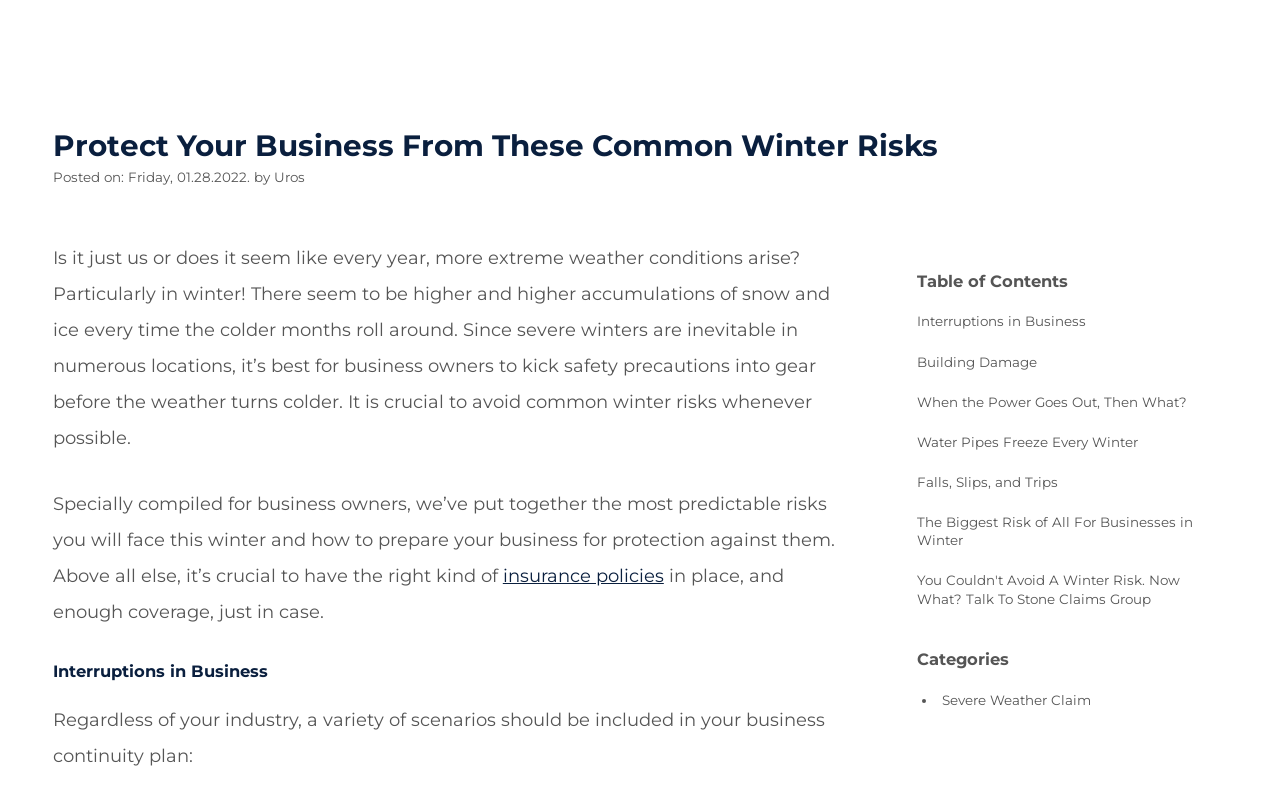Identify the bounding box coordinates necessary to click and complete the given instruction: "Read the blog post".

[0.041, 0.304, 0.648, 0.554]